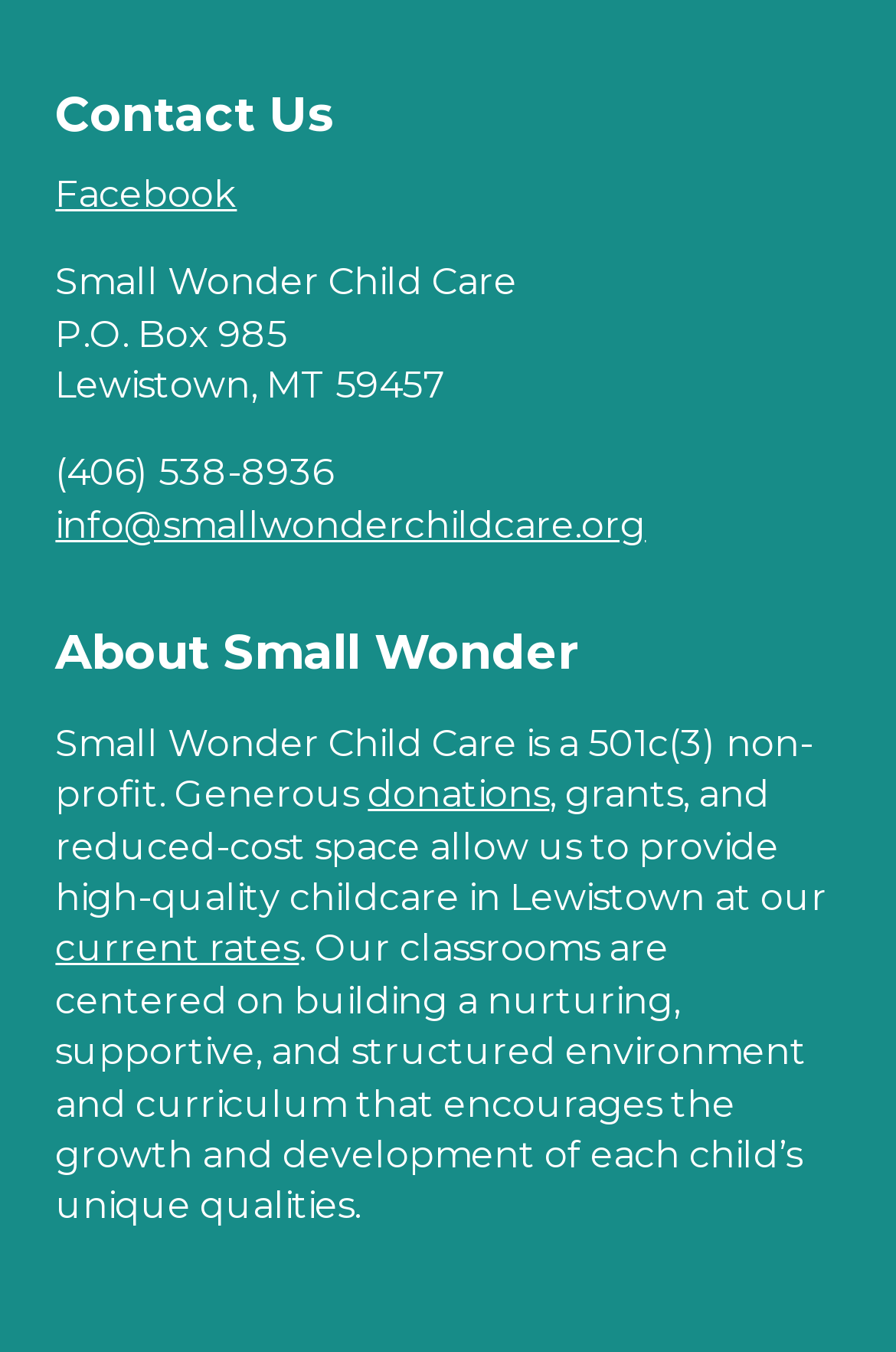Using the element description: "donations", determine the bounding box coordinates. The coordinates should be in the format [left, top, right, bottom], with values between 0 and 1.

[0.411, 0.571, 0.613, 0.604]